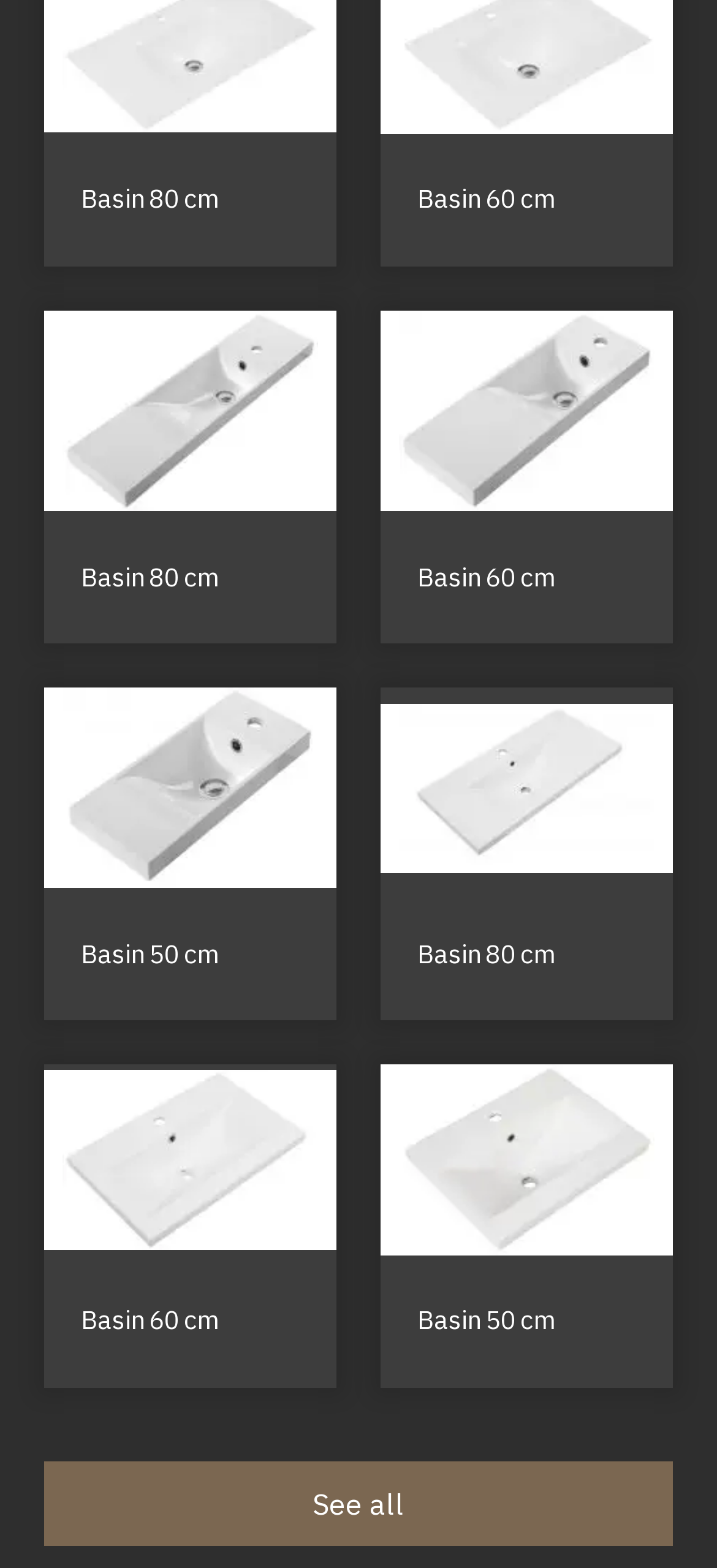Give the bounding box coordinates for the element described as: "See all".

[0.062, 0.932, 0.938, 0.986]